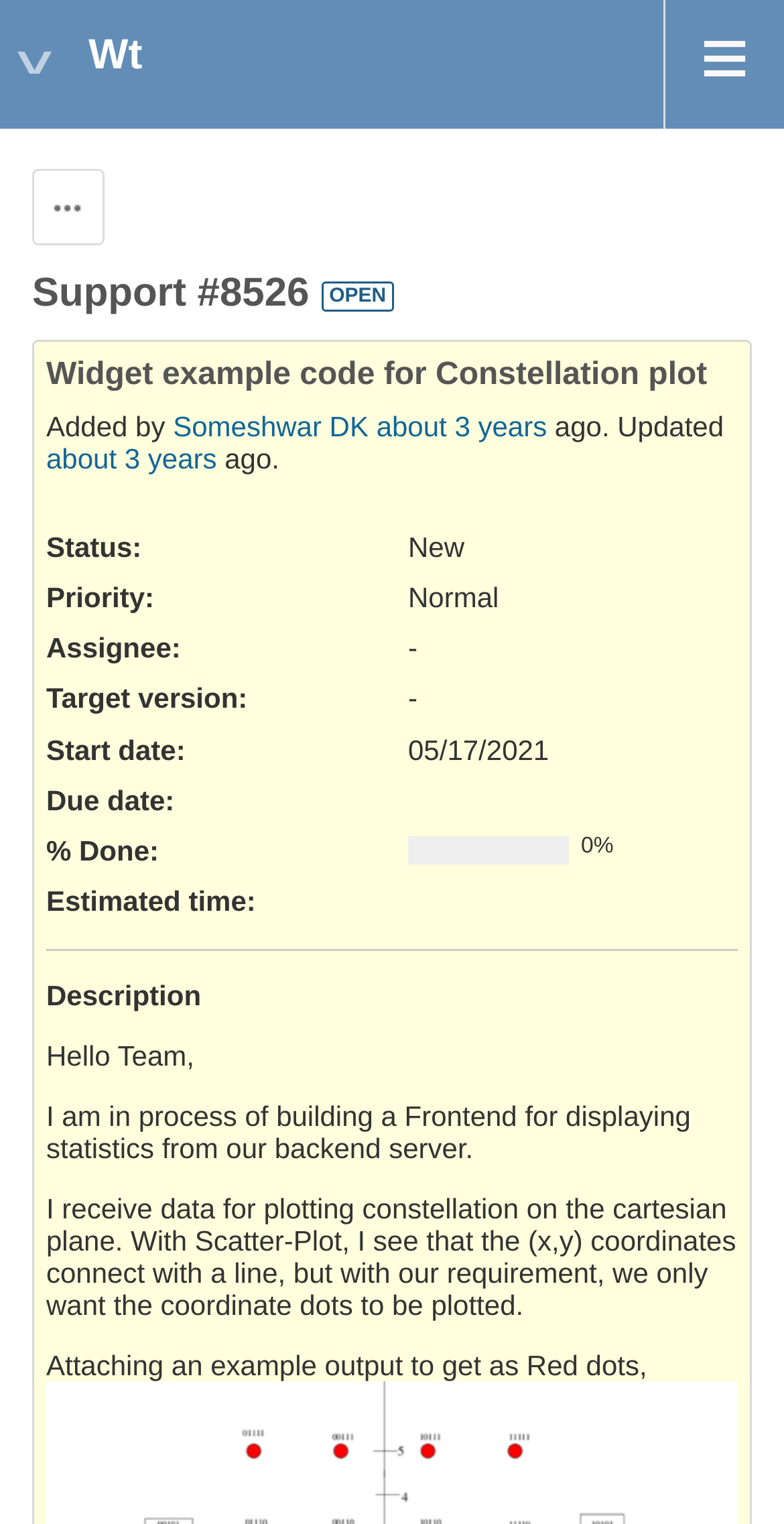Generate a thorough explanation of the webpage's elements.

The webpage appears to be a support ticket or issue tracking page, specifically issue #8526, titled "Widget example code for Constellation plot" on the Redmine platform. 

At the top right corner, there is a link with an icon '≡'. On the top left, there is a heading "Support #8526" followed by a status indicator "OPEN". Below the heading, there is a title "Widget example code for Constellation plot" which spans almost the entire width of the page.

Under the title, there is information about the issue, including the name of the person who added it, "Someshwar DK", and the time it was added, "about 3 years ago". There are also links to the person's profile and the time of the last update.

Below this information, there are several sections displaying the issue's status, priority, assignee, target version, start date, due date, and percentage done. The percentage done is displayed as a table with a value of "0%".

Following these sections, there is a horizontal separator line, and then a description section with a heading "Description". The description consists of three paragraphs of text, explaining the issue and the requirements. The text describes a frontend development task, involving plotting constellation data on a cartesian plane, and attaching an example output.